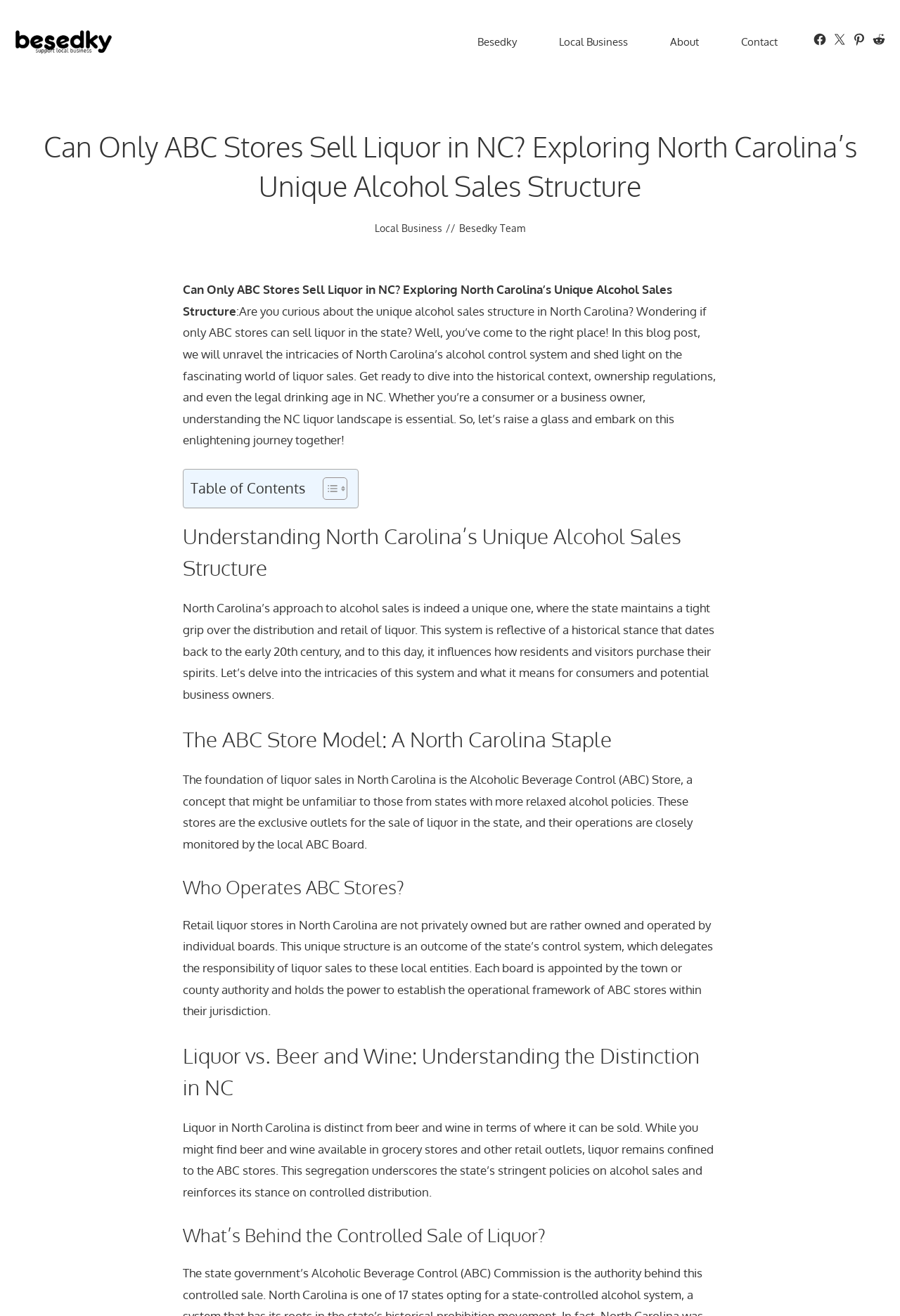What is the main topic of this webpage?
Please describe in detail the information shown in the image to answer the question.

Based on the webpage content, it is clear that the main topic is about the unique alcohol sales structure in North Carolina, specifically exploring the role of ABC stores in selling liquor.